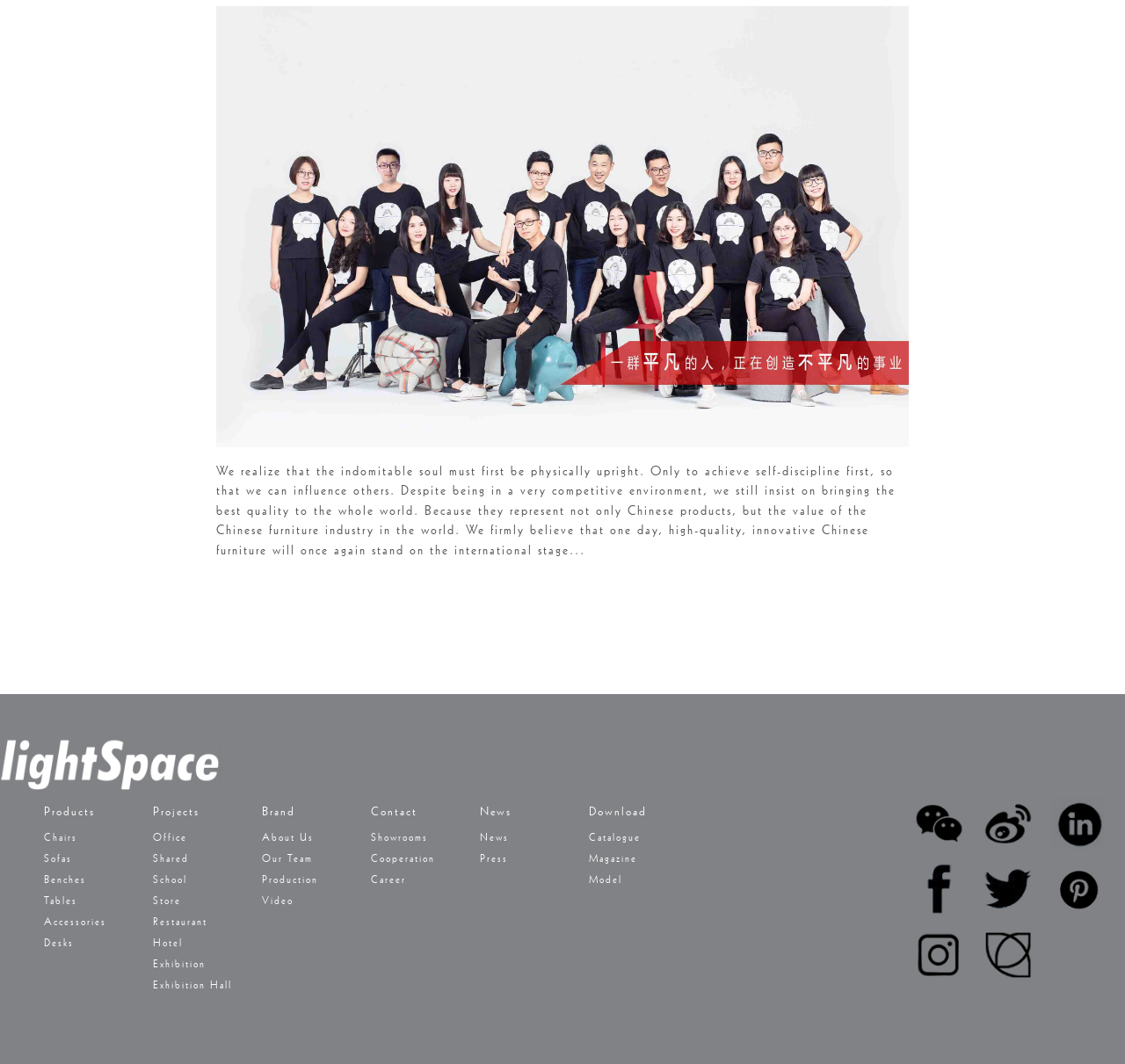Refer to the image and provide an in-depth answer to the question: 
What is the tone of the text in the LayoutTableCell element?

The text in the LayoutTableCell element expresses a sense of confidence and determination, using phrases such as 'indomitable soul' and 'we firmly believe'. The tone is assertive and optimistic, suggesting that the company is proud of its products and values.